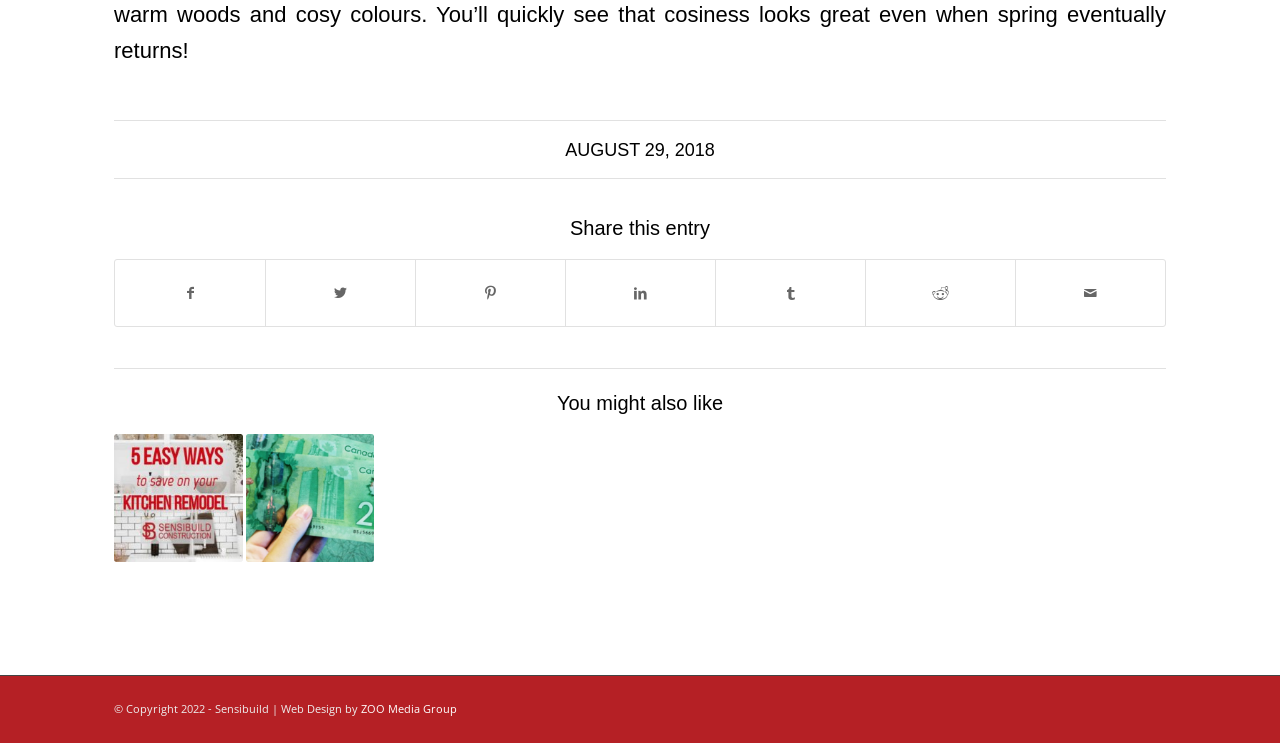Please find the bounding box coordinates of the element that needs to be clicked to perform the following instruction: "Click on the ABOUT link". The bounding box coordinates should be four float numbers between 0 and 1, represented as [left, top, right, bottom].

None